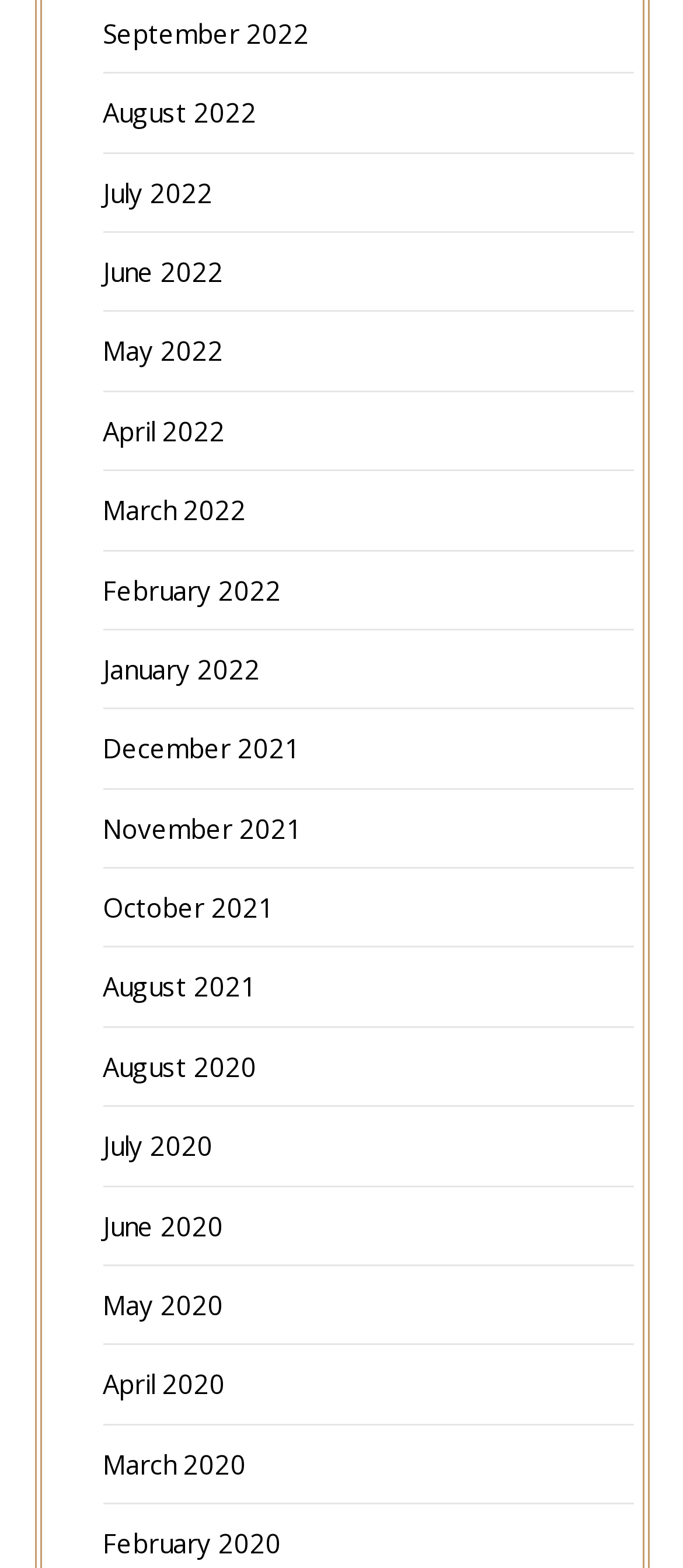Identify the bounding box coordinates of the HTML element based on this description: "February 2022".

[0.15, 0.365, 0.412, 0.387]